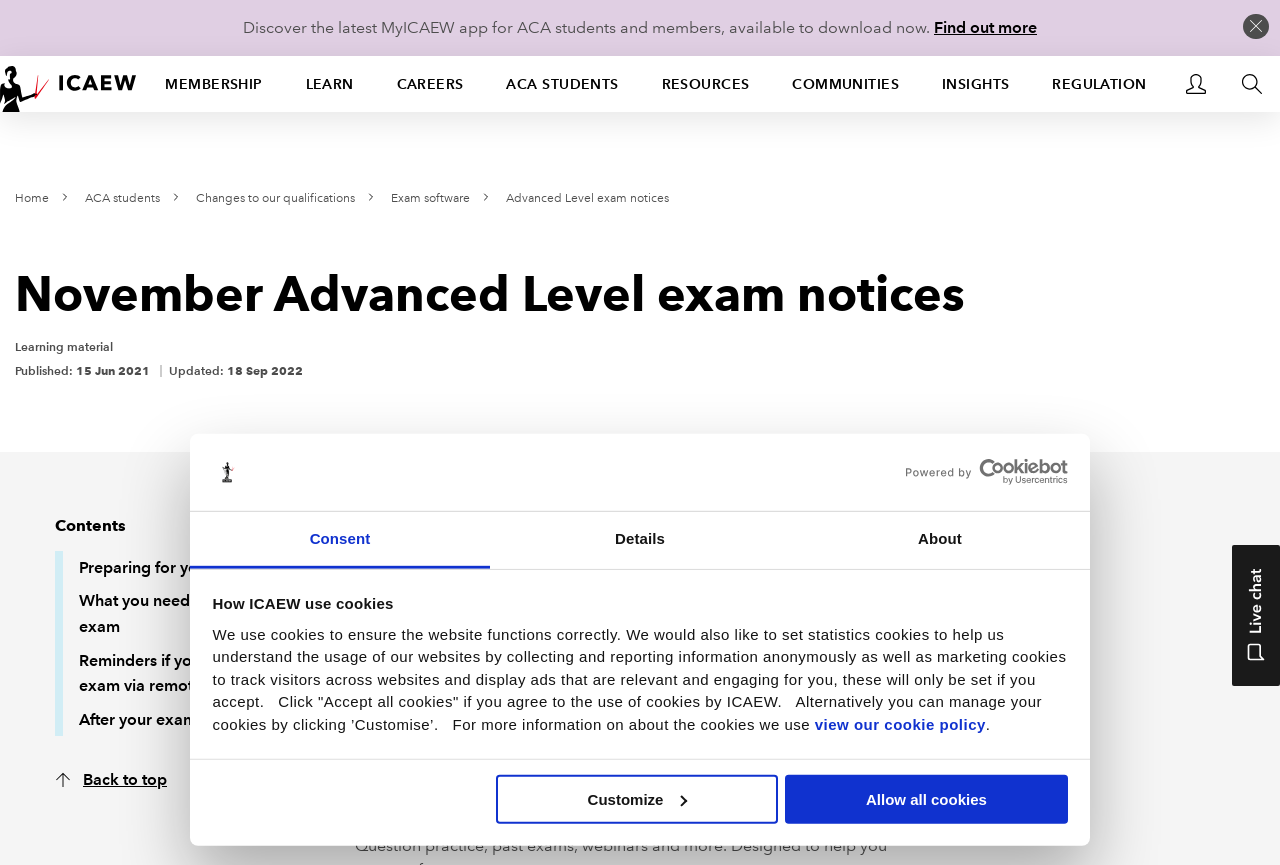What is the name of the exam mentioned on the webpage? Analyze the screenshot and reply with just one word or a short phrase.

Advanced Level exam